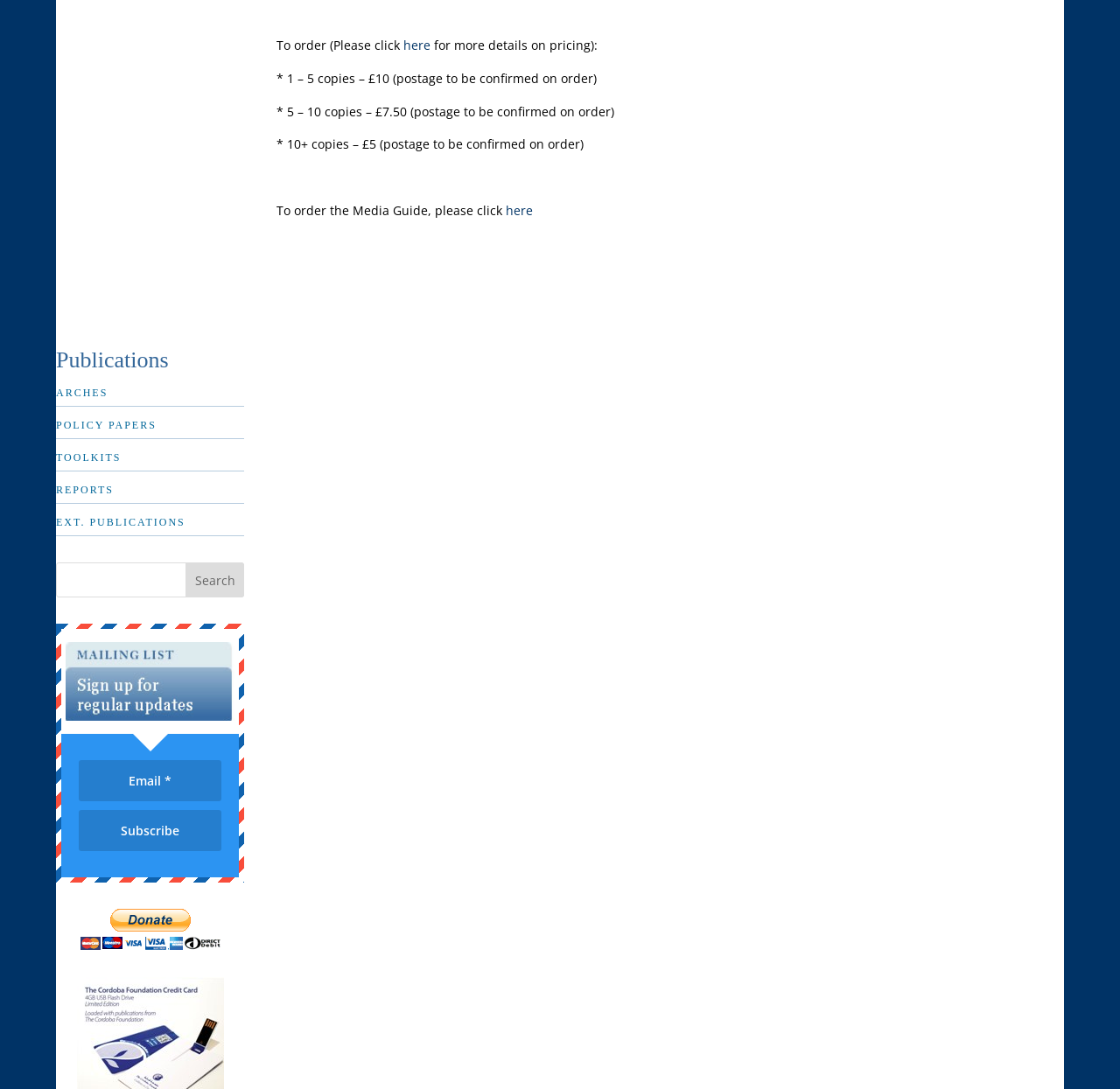How many links are under the 'Publications' category?
Refer to the image and provide a one-word or short phrase answer.

5